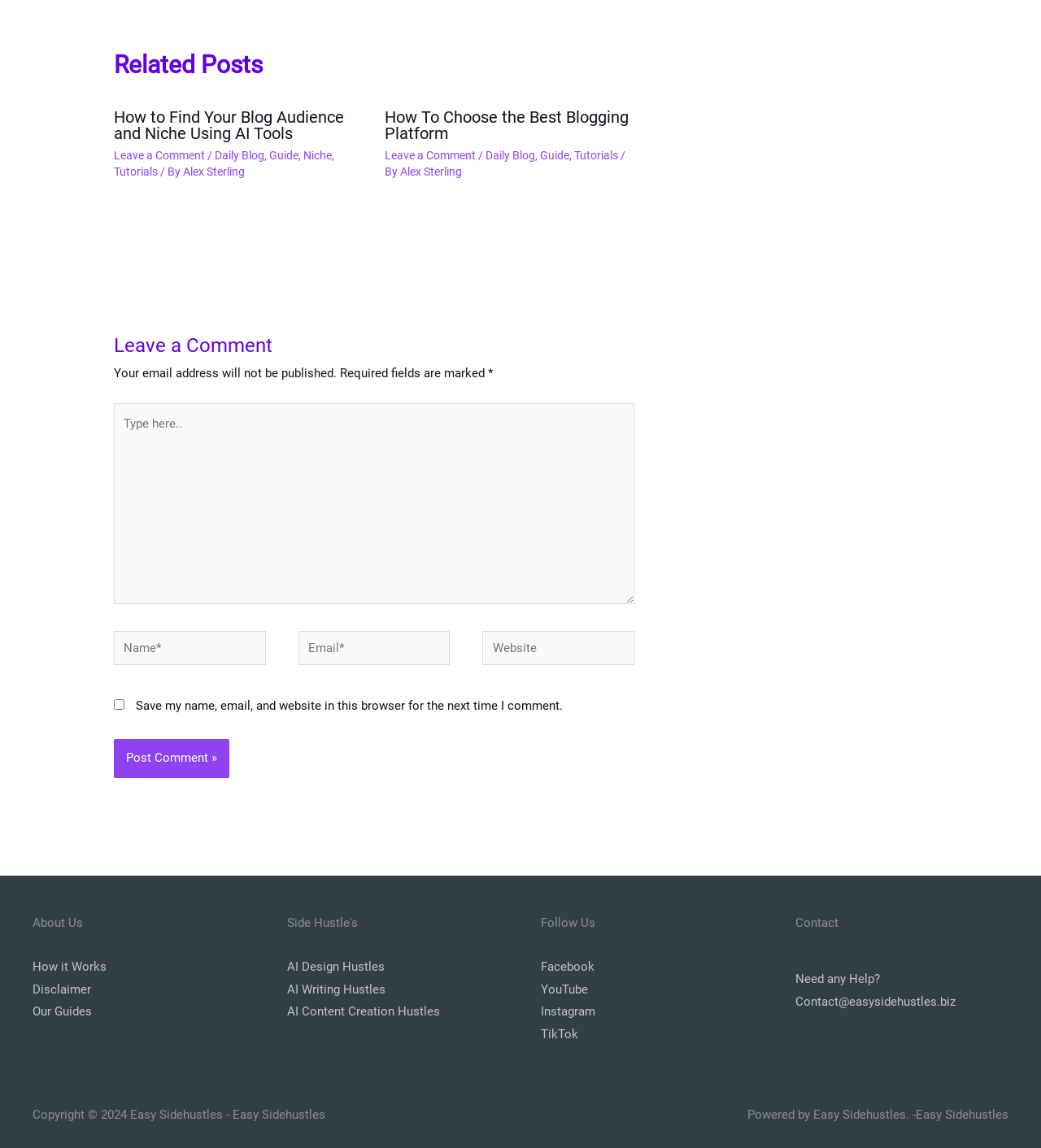Could you locate the bounding box coordinates for the section that should be clicked to accomplish this task: "Leave a comment".

[0.109, 0.288, 0.609, 0.316]